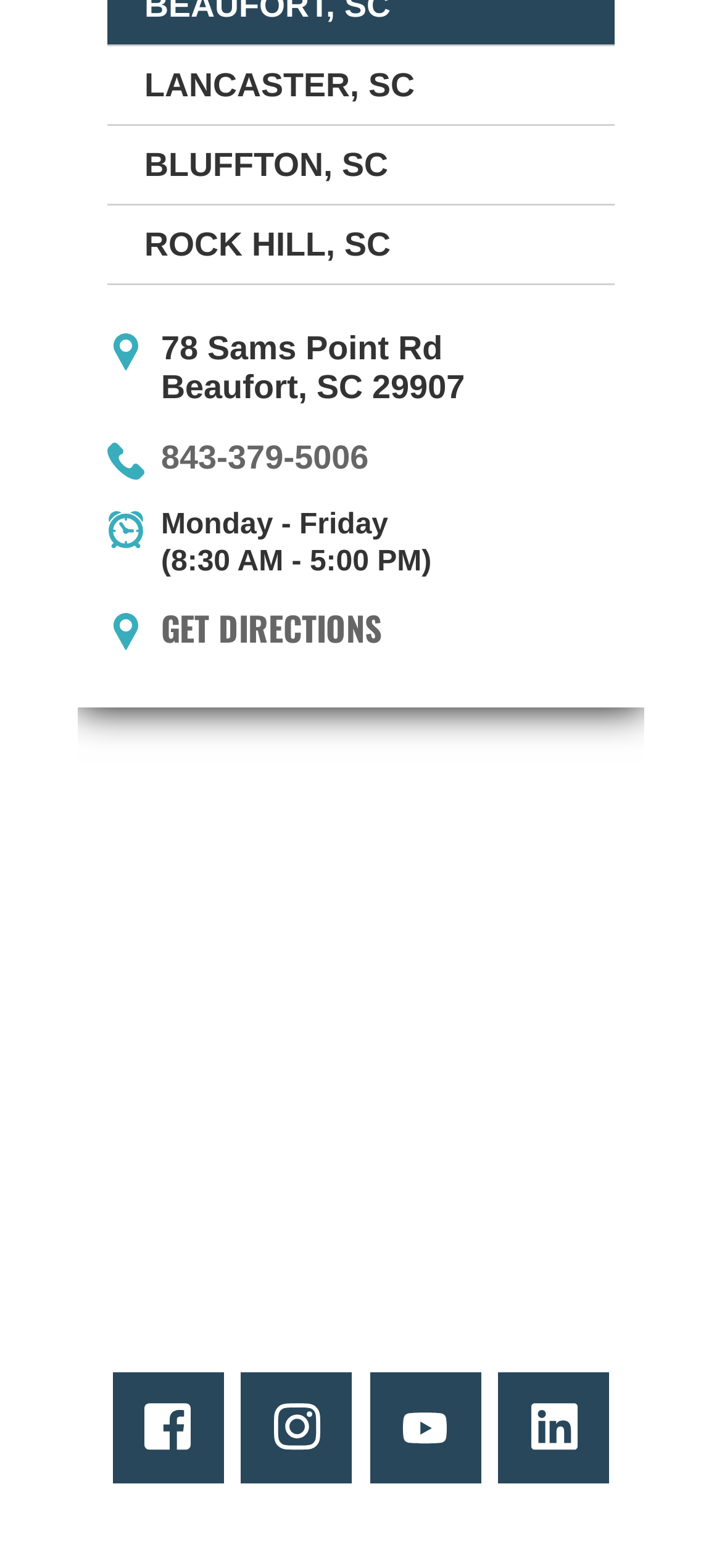How can I get directions to the Rock Hill location?
Look at the screenshot and respond with a single word or phrase.

Click on 'GET DIRECTIONS'